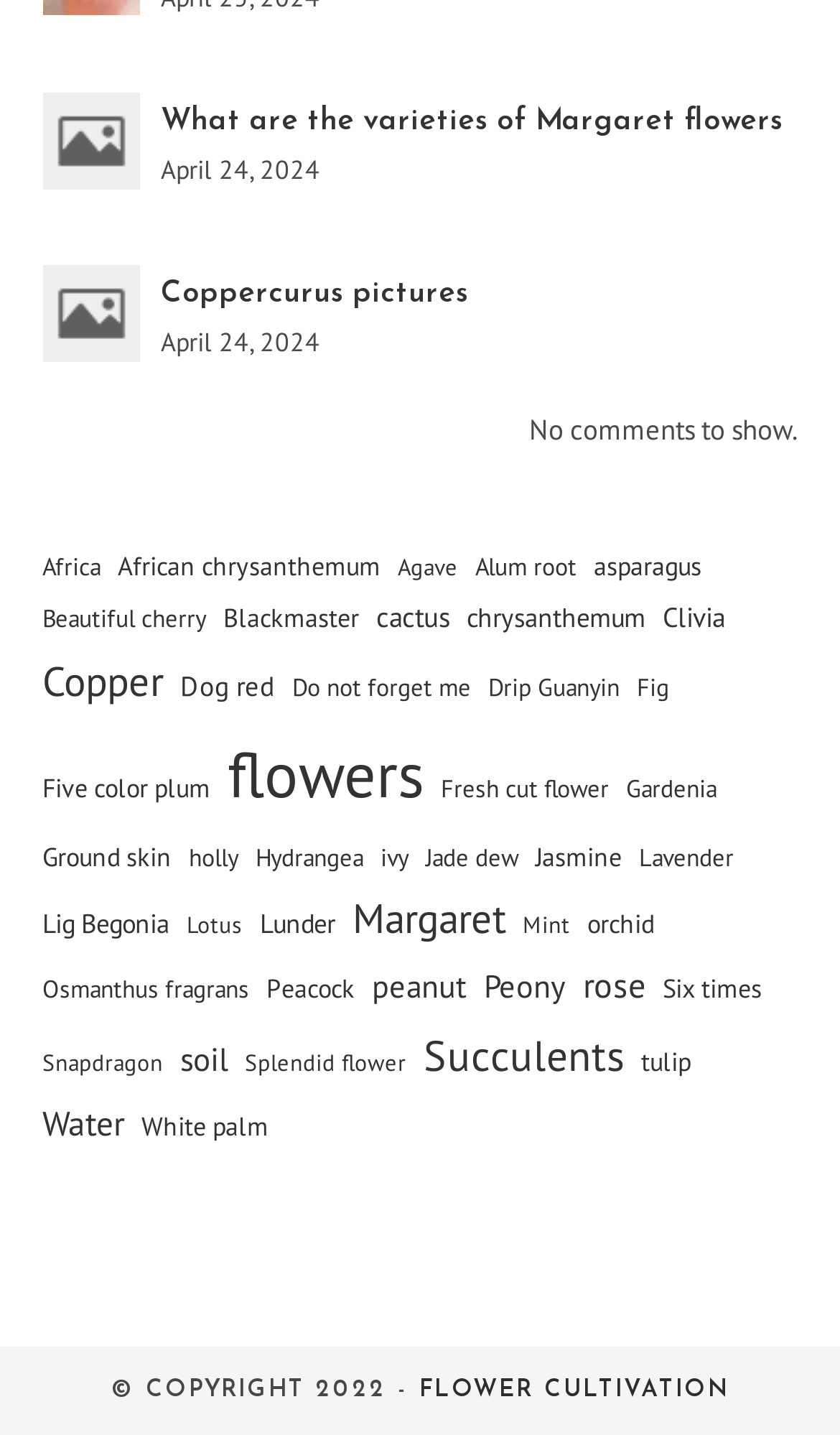Please locate the bounding box coordinates of the element that should be clicked to complete the given instruction: "post a comment".

None